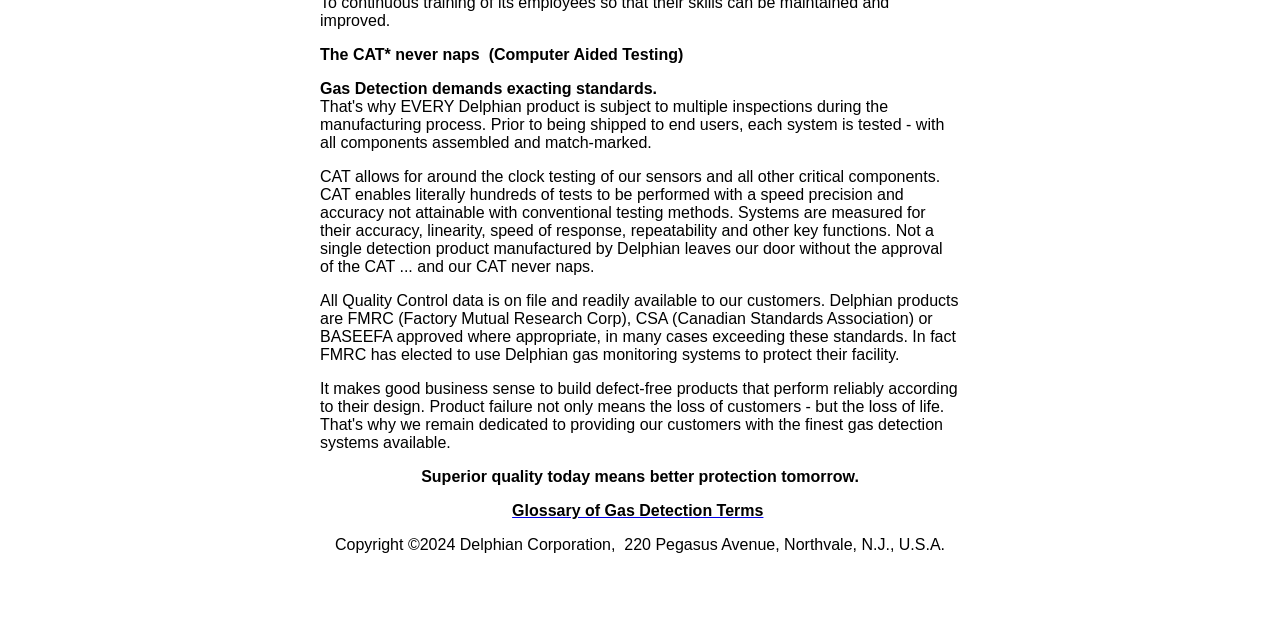Show the bounding box coordinates for the HTML element as described: "Voice Experience (VX)".

None